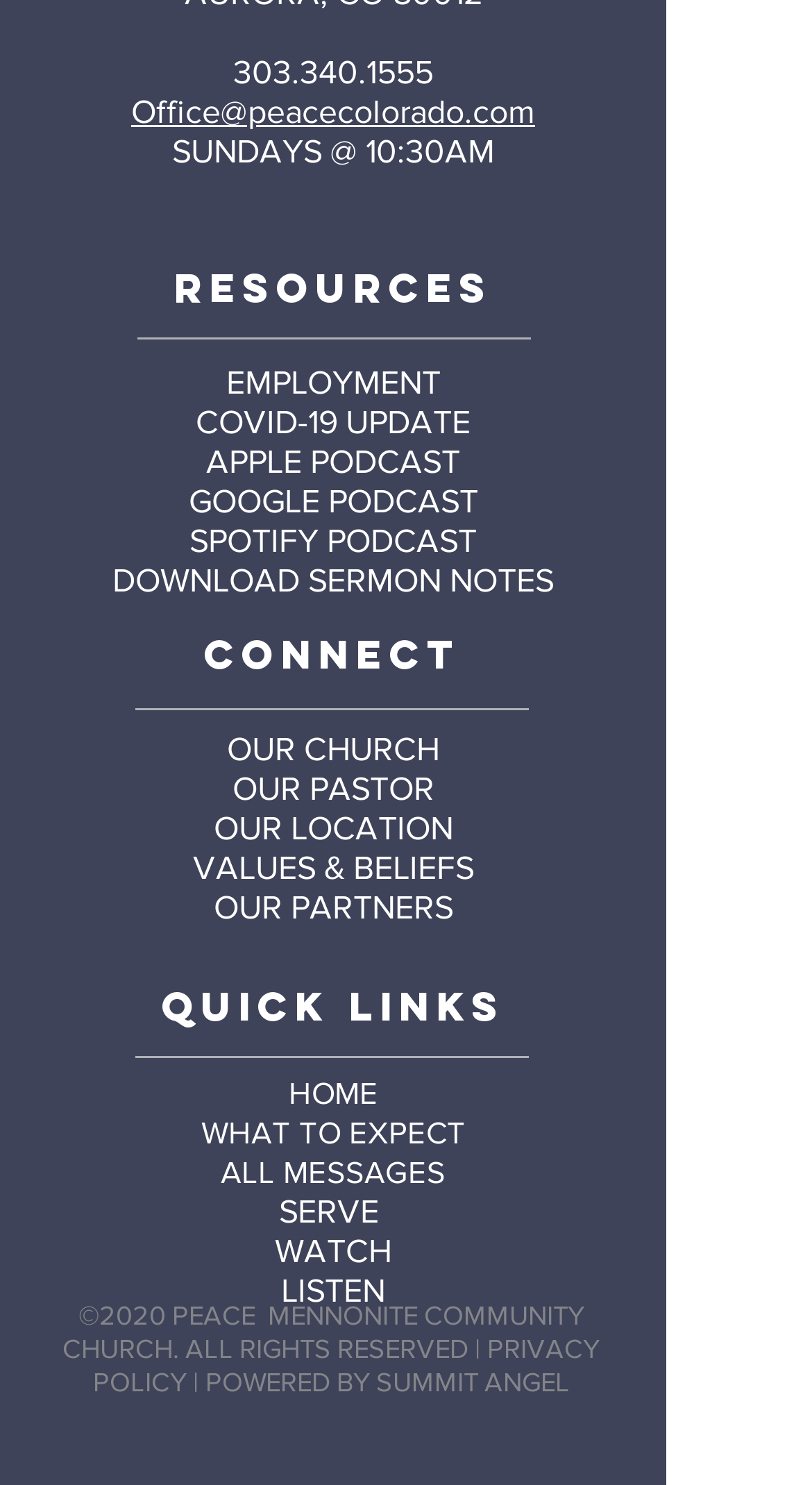What is the phone number to contact the church?
Give a detailed and exhaustive answer to the question.

I found the phone number by looking at the link element with the text '303.340.1555' which is likely a contact information for the church.